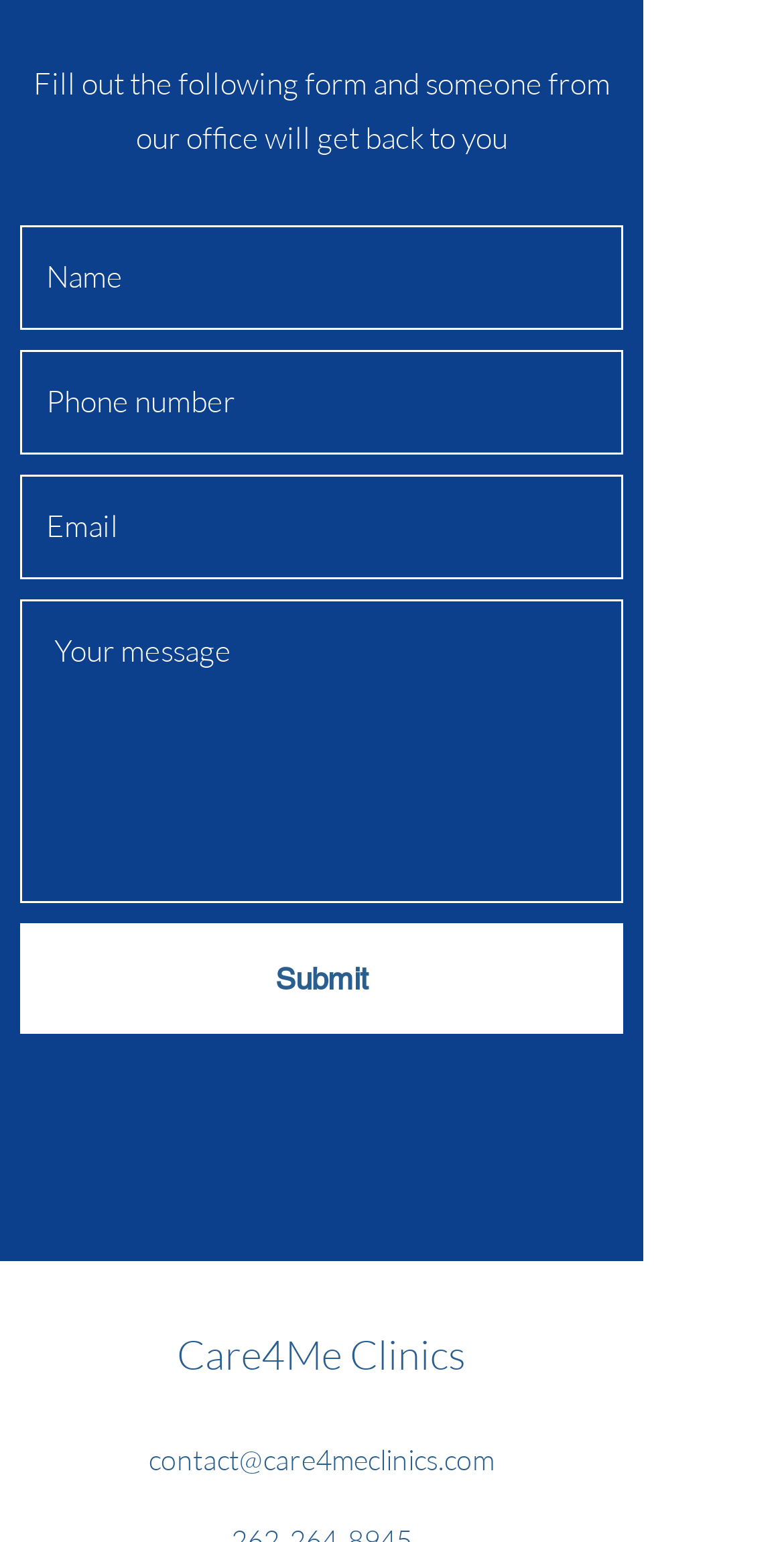Based on the element description "Care4Me Clinics", predict the bounding box coordinates of the UI element.

[0.226, 0.862, 0.595, 0.895]